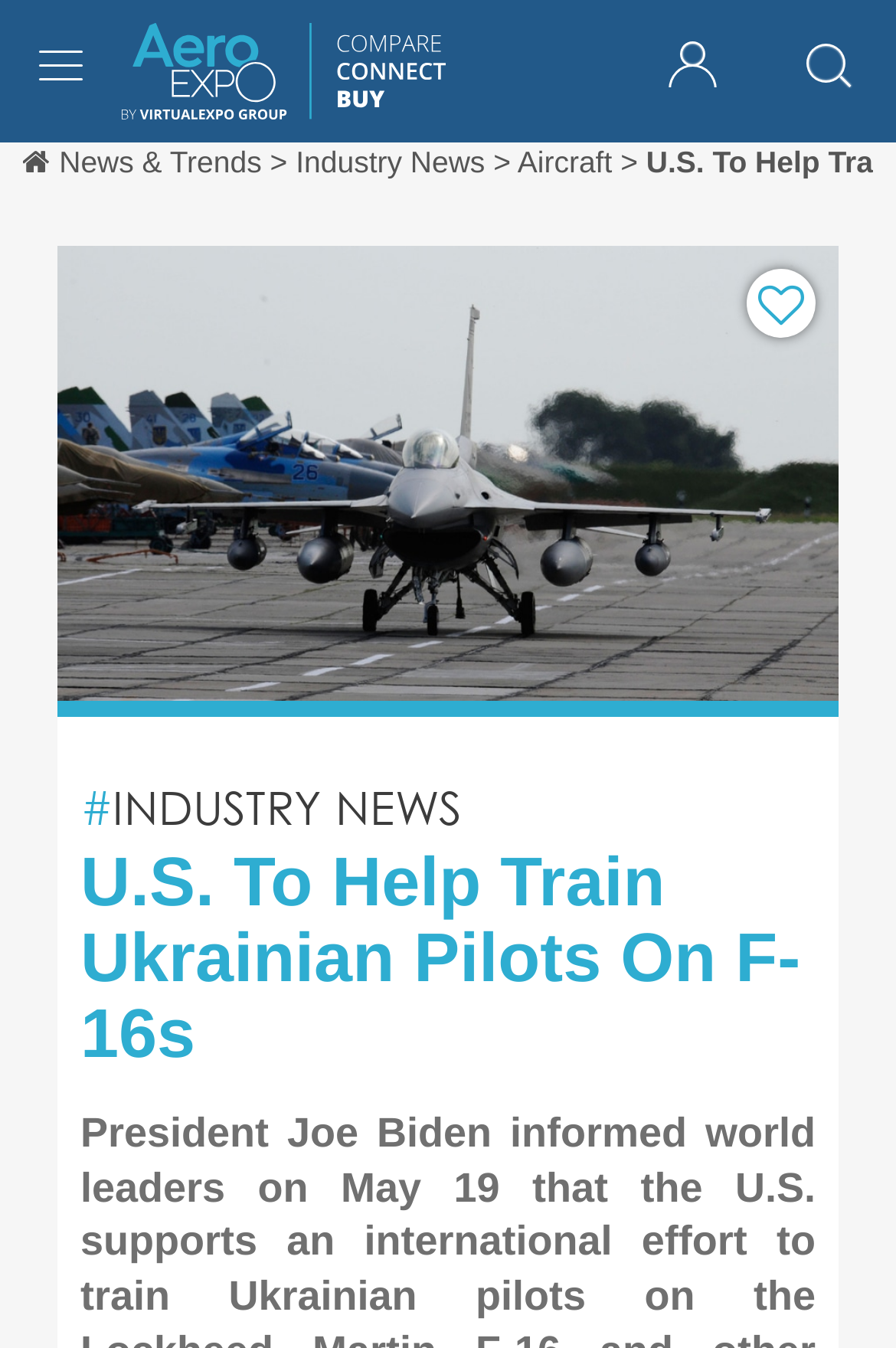Respond with a single word or short phrase to the following question: 
What type of marketplace is this webpage about?

Aeronautical equipment